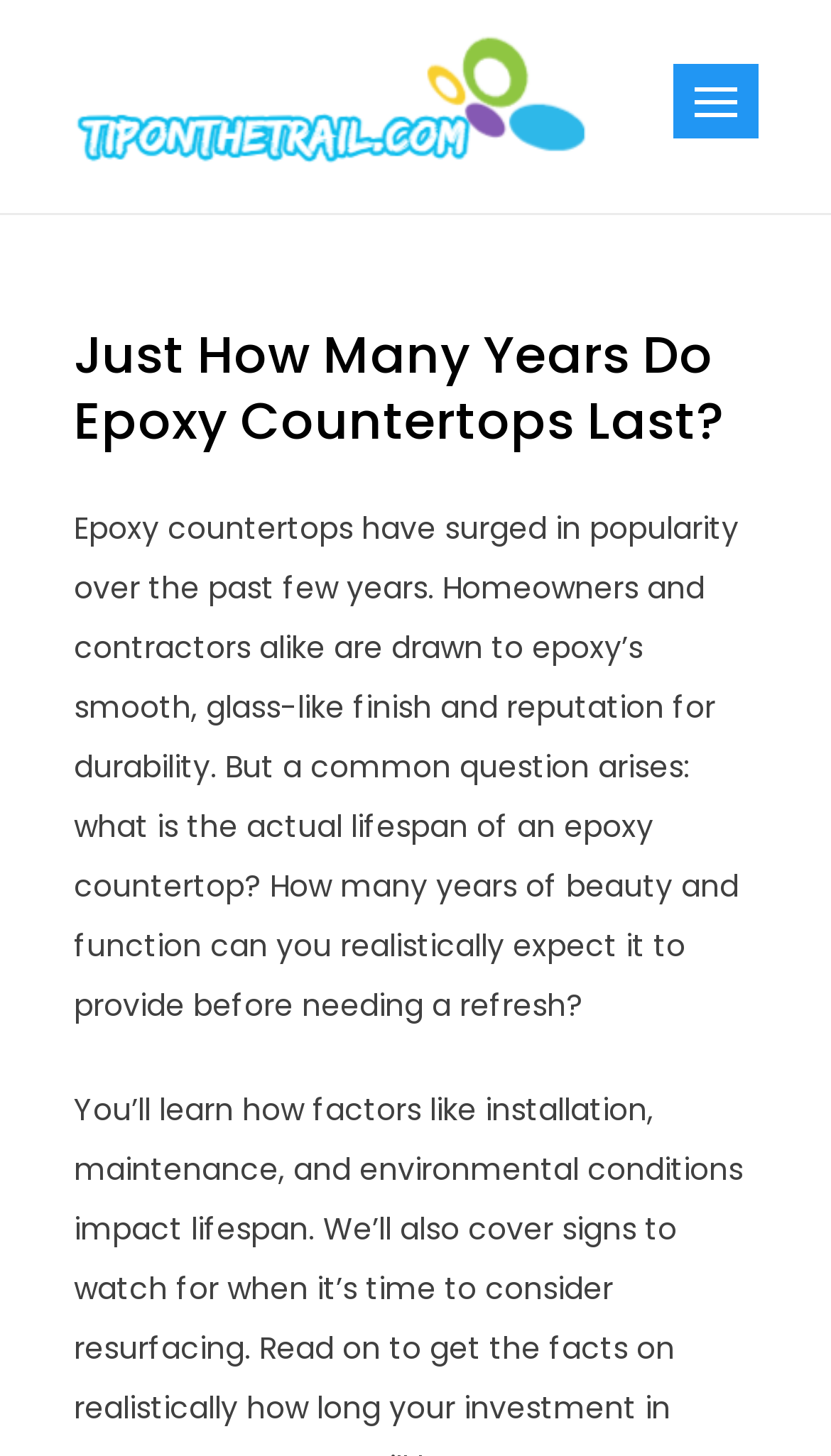Please answer the following question using a single word or phrase: 
What is the reputation of epoxy?

Durable